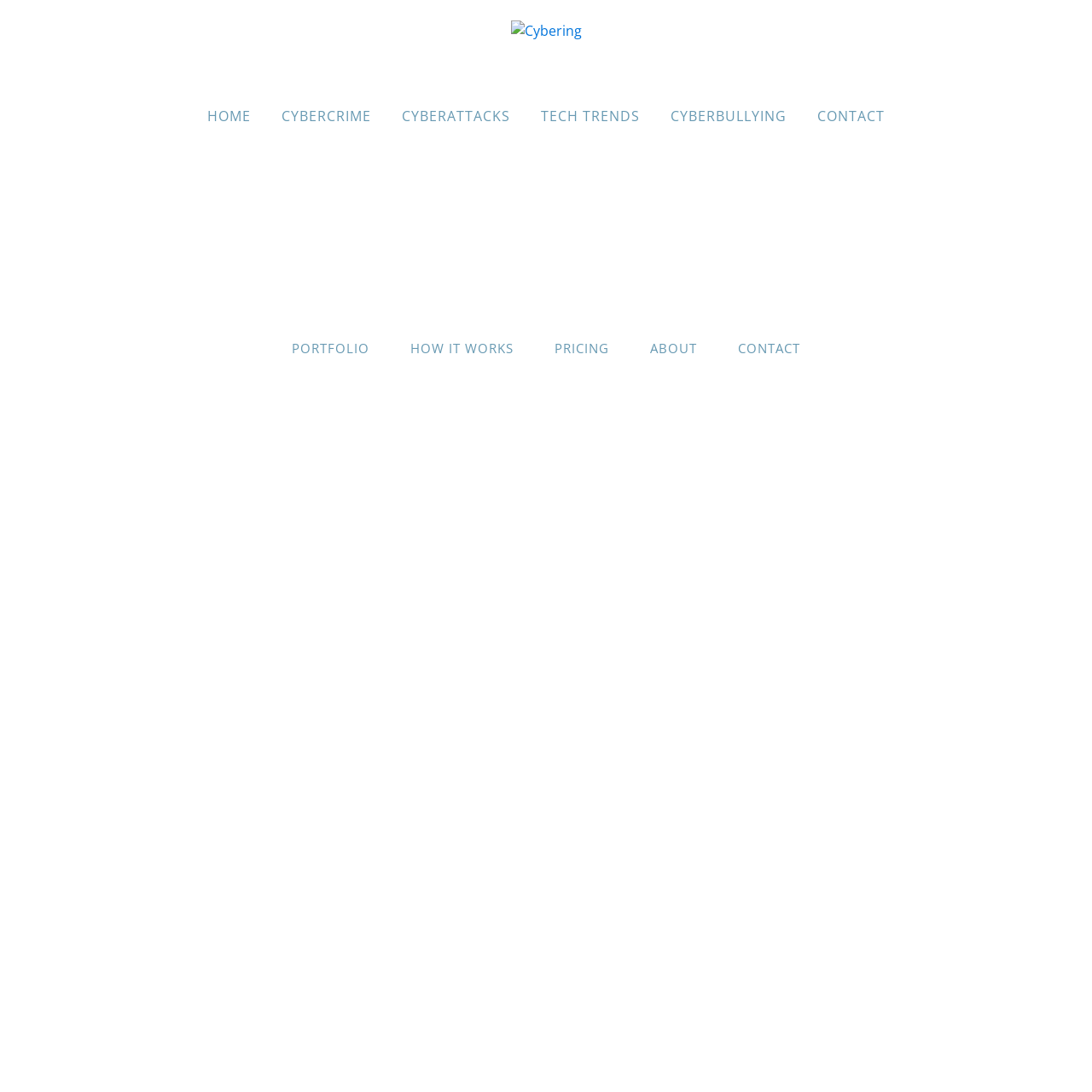Describe the webpage in detail, including text, images, and layout.

The webpage is titled "Page not found - Cybering" and appears to be an error page. At the top, there is a logo or icon with the text "Cybering" which is also a link. Below the logo, there is a navigation menu with six links: "HOME", "CYBERCRIME", "CYBERATTACKS", "TECH TRENDS", "CYBERBULLYING", and "CONTACT", arranged horizontally from left to right.

Further down the page, there is another set of links, arranged vertically, with the following labels: "PORTFOLIO", "HOW IT WORKS", "PRICING", "ABOUT", and "CONTACT". These links are positioned to the left of the center of the page.